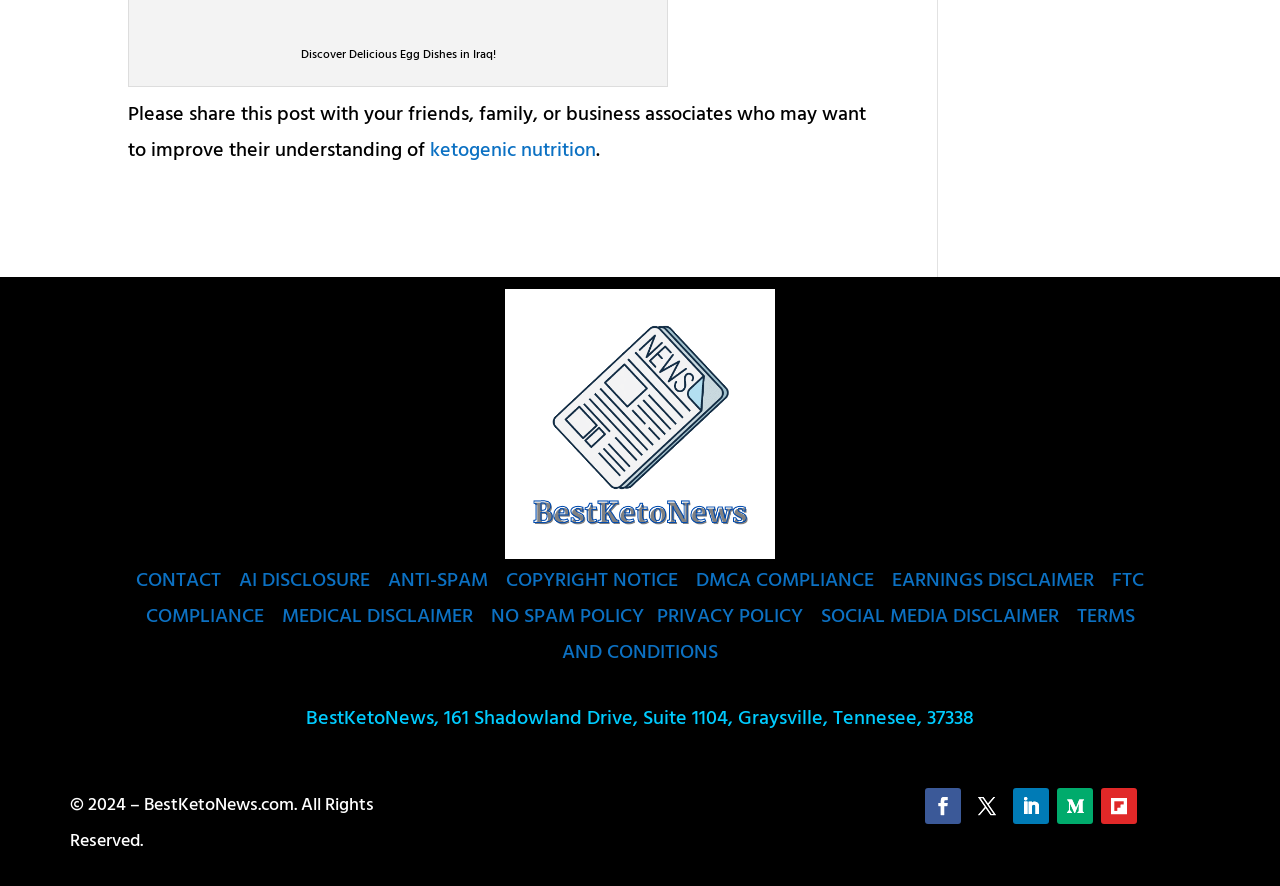Find the coordinates for the bounding box of the element with this description: "AI DISCLOSURE".

[0.187, 0.638, 0.289, 0.674]